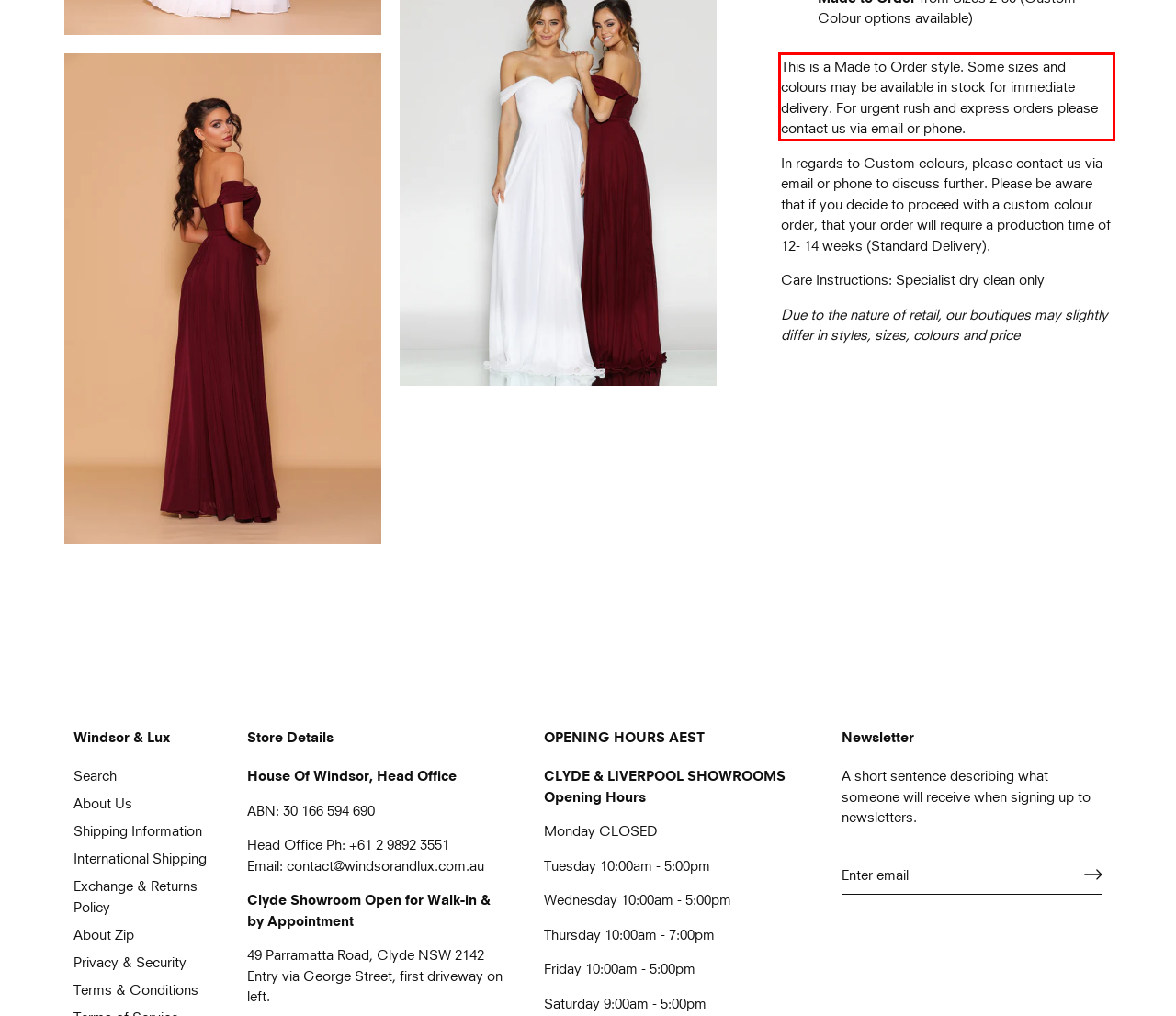View the screenshot of the webpage and identify the UI element surrounded by a red bounding box. Extract the text contained within this red bounding box.

This is a Made to Order style. Some sizes and colours may be available in stock for immediate delivery. For urgent rush and express orders please contact us via email or phone.